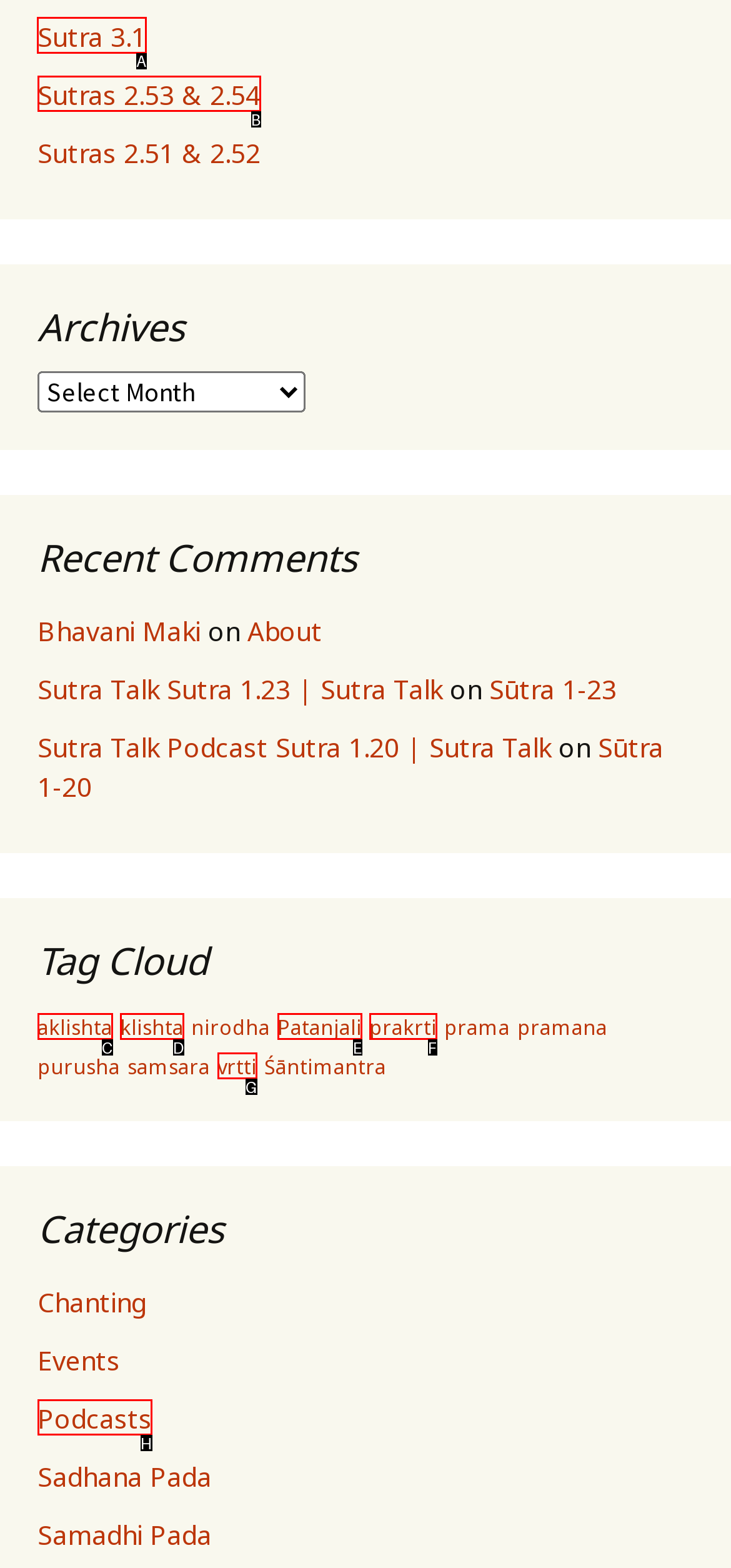Point out the HTML element I should click to achieve the following task: View Sutra 3.1 Provide the letter of the selected option from the choices.

A